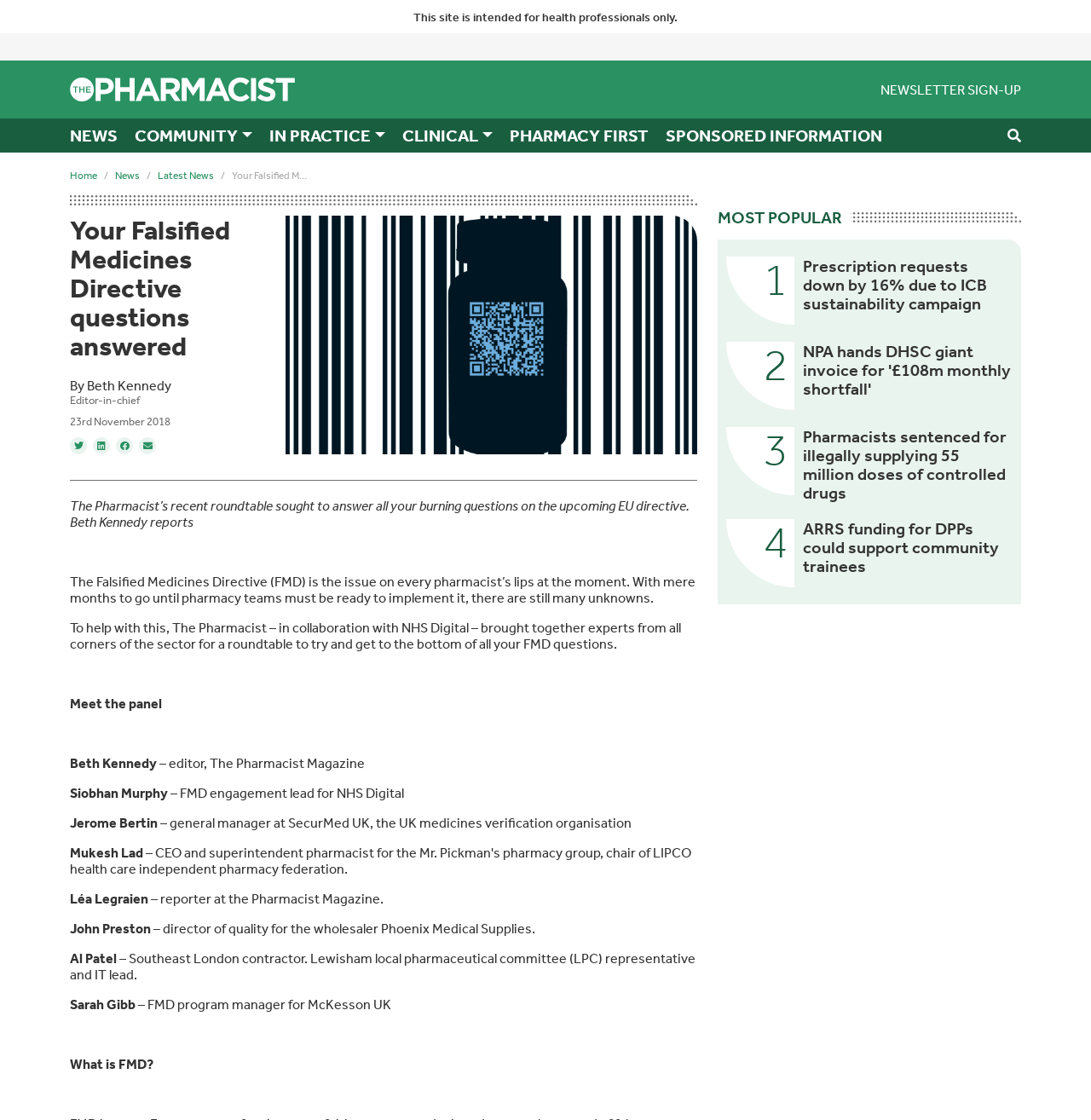Please find the bounding box for the following UI element description. Provide the coordinates in (top-left x, top-left y, bottom-right x, bottom-right y) format, with values between 0 and 1: Latest News

[0.145, 0.151, 0.196, 0.162]